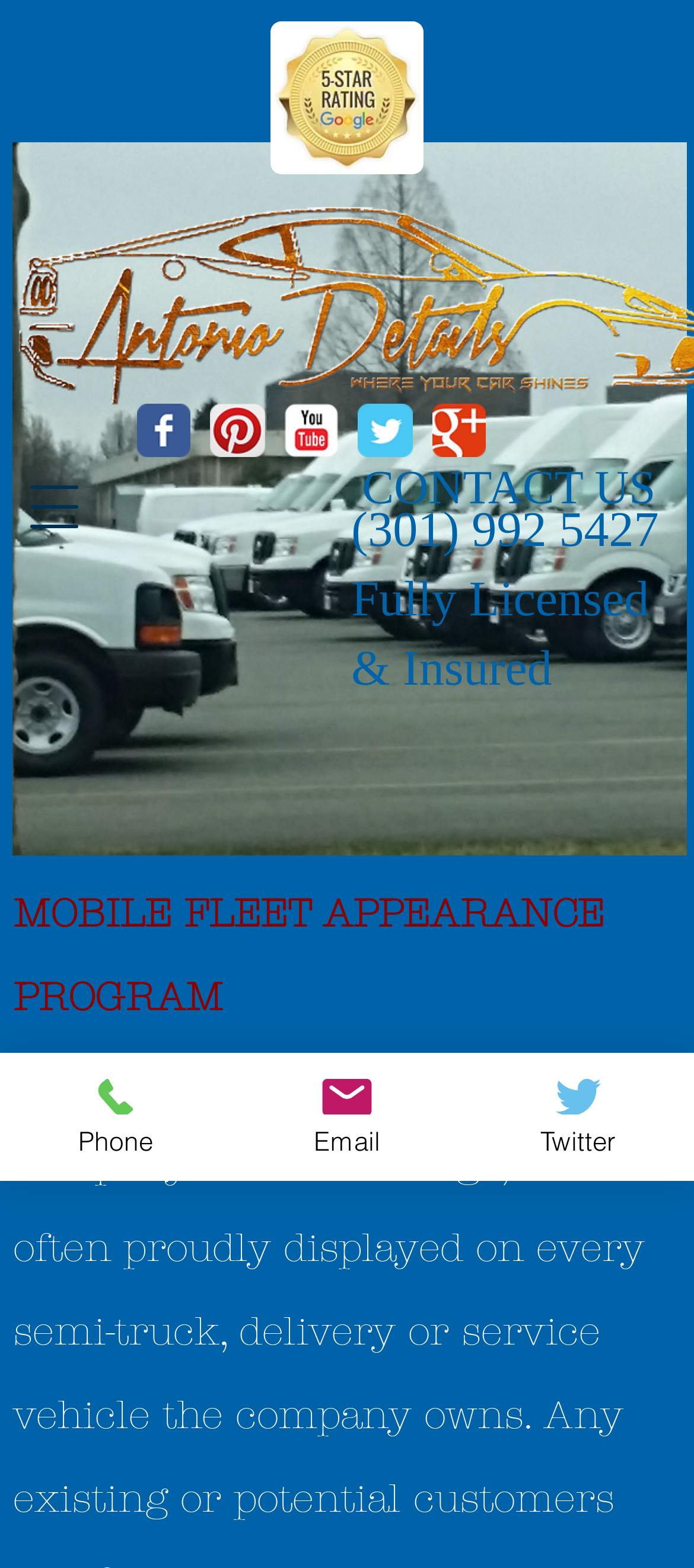Kindly determine the bounding box coordinates for the area that needs to be clicked to execute this instruction: "Explore the article about The 15 Best Sites For Hublot Replica Watches Rubber Strap".

None